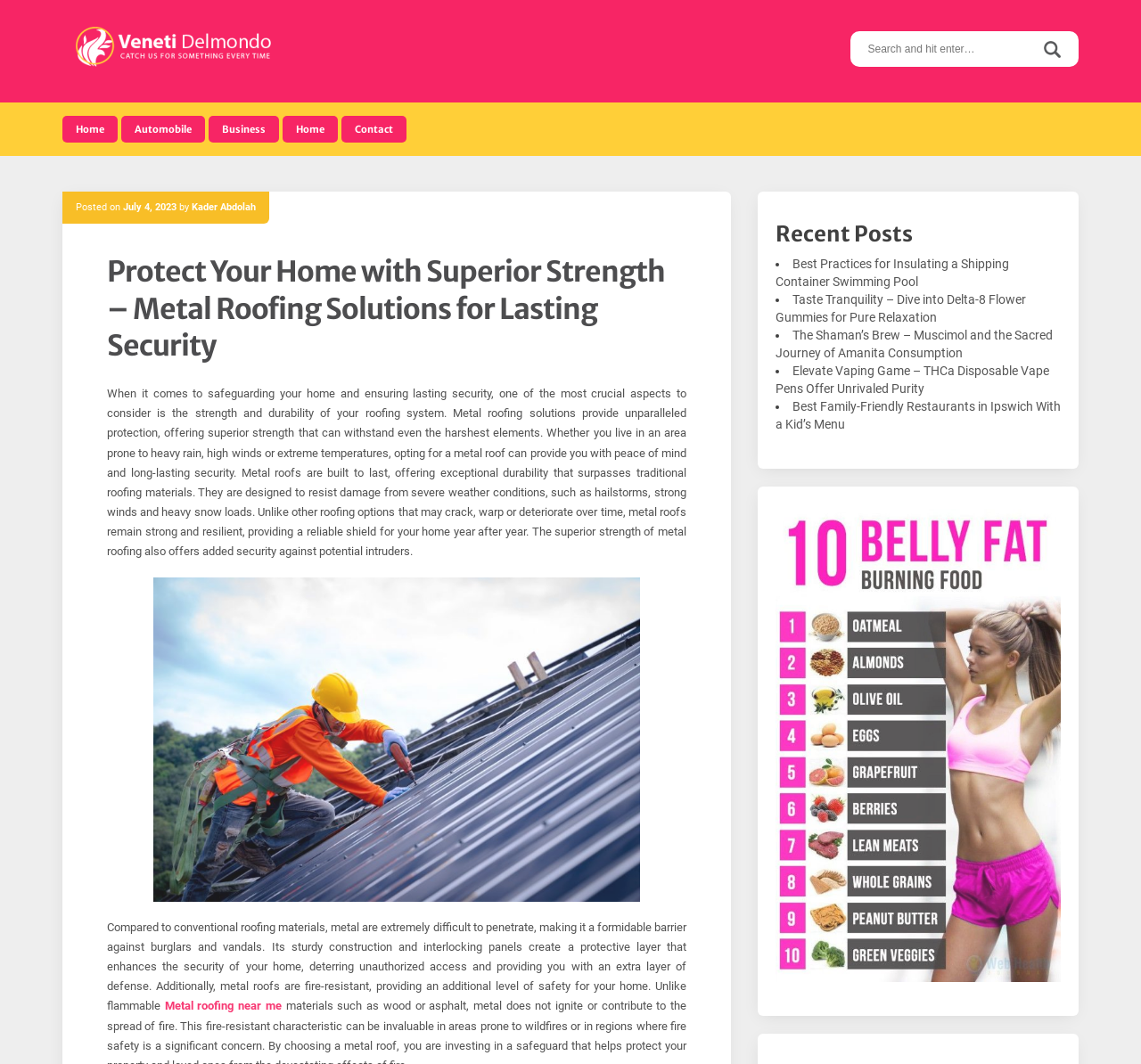Please provide a detailed answer to the question below based on the screenshot: 
What is the benefit of metal roofs mentioned in the webpage?

The webpage mentions that metal roofs offer superior strength and durability, which enables them to withstand harsh weather conditions, resist damage, and provide long-lasting security for homes.